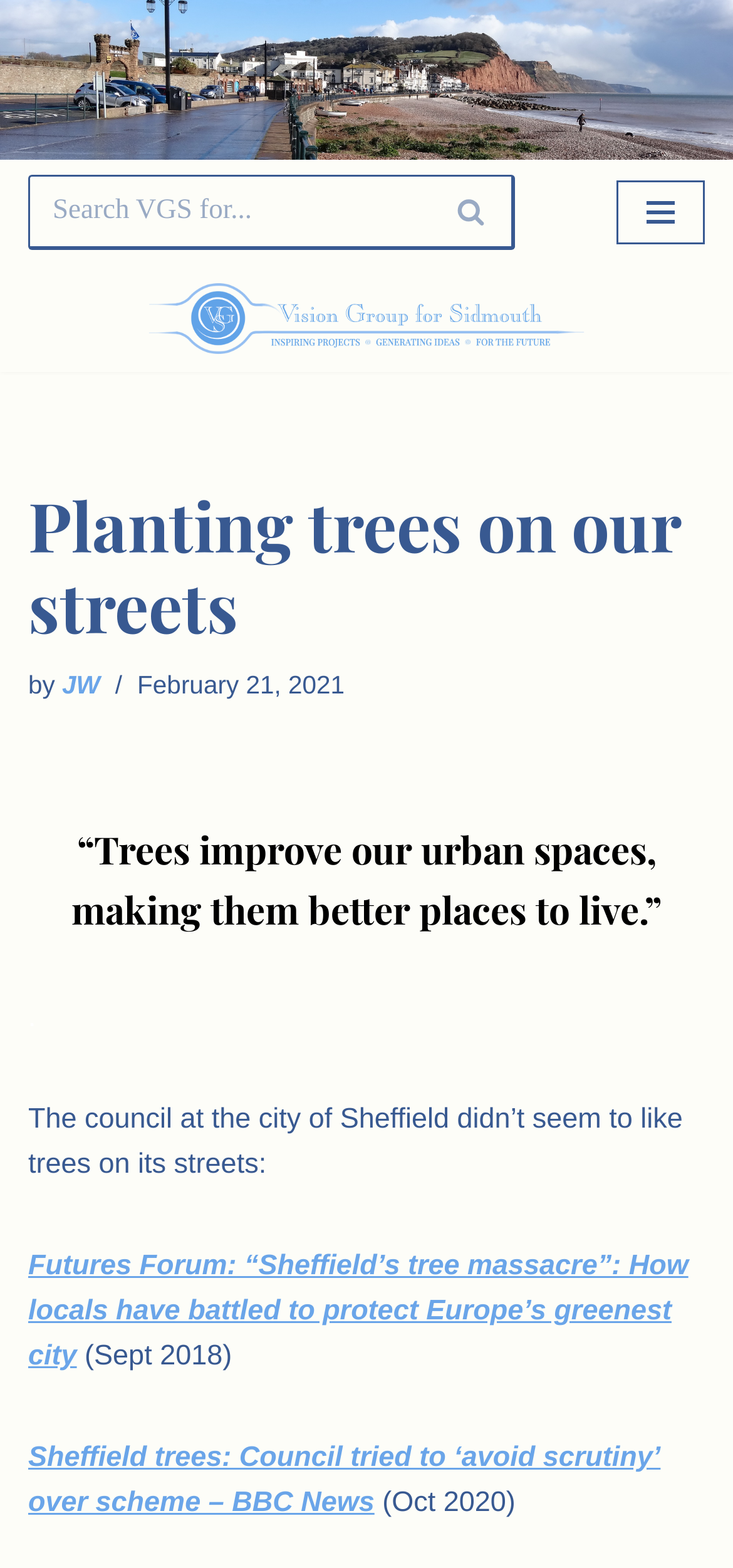Please identify the coordinates of the bounding box that should be clicked to fulfill this instruction: "Open navigation menu".

[0.841, 0.115, 0.962, 0.156]